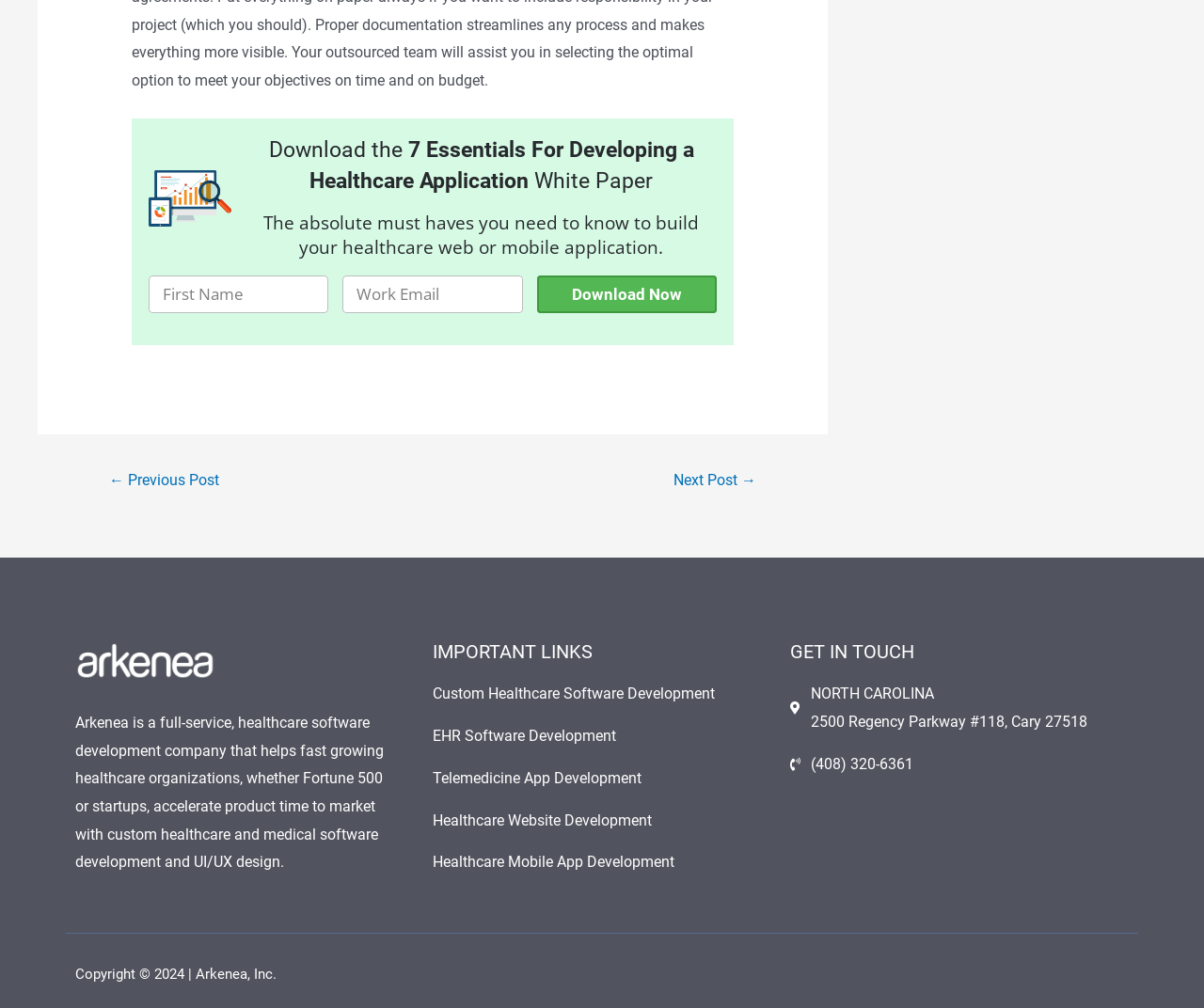Please identify the bounding box coordinates of the element's region that should be clicked to execute the following instruction: "download the white paper". The bounding box coordinates must be four float numbers between 0 and 1, i.e., [left, top, right, bottom].

[0.439, 0.167, 0.542, 0.192]